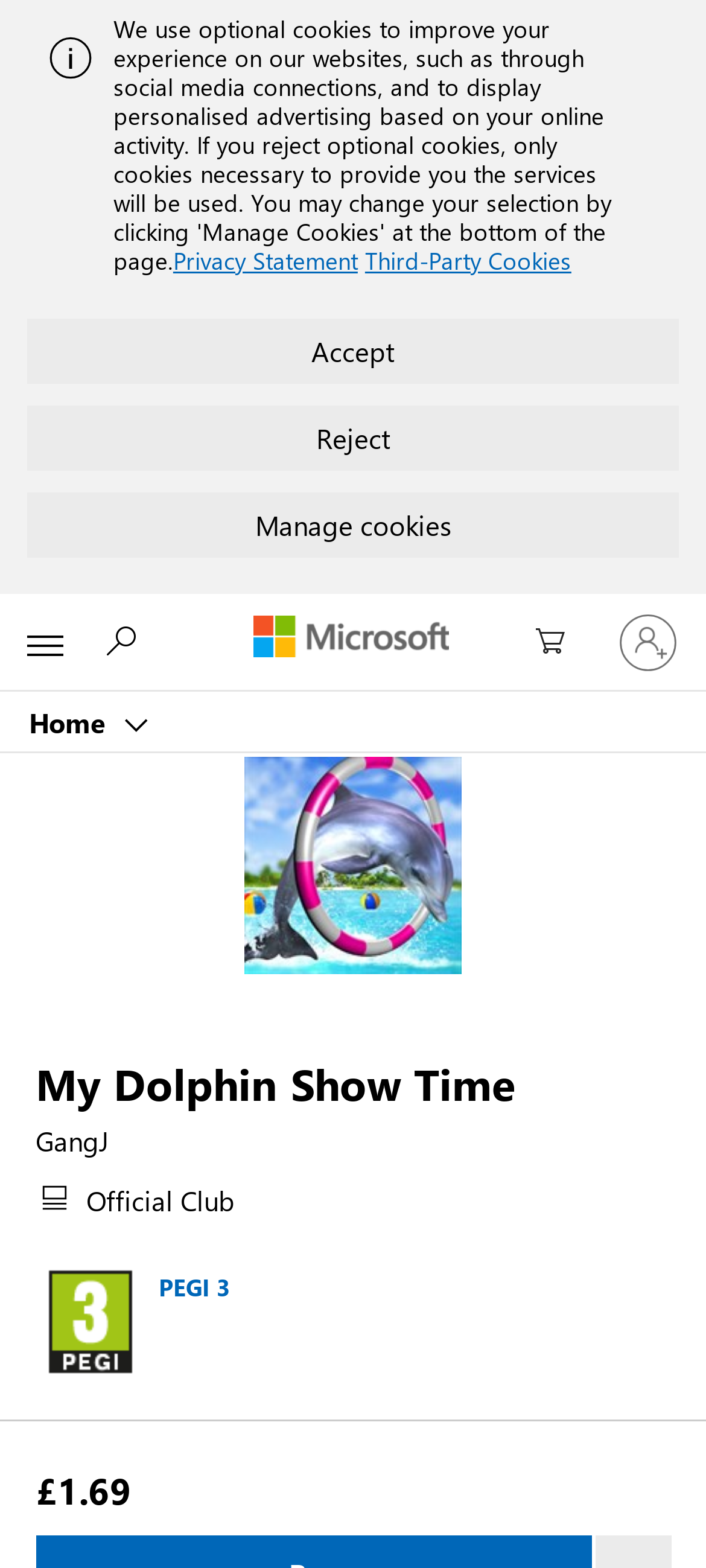Could you locate the bounding box coordinates for the section that should be clicked to accomplish this task: "Check the current price".

[0.05, 0.934, 0.95, 0.965]